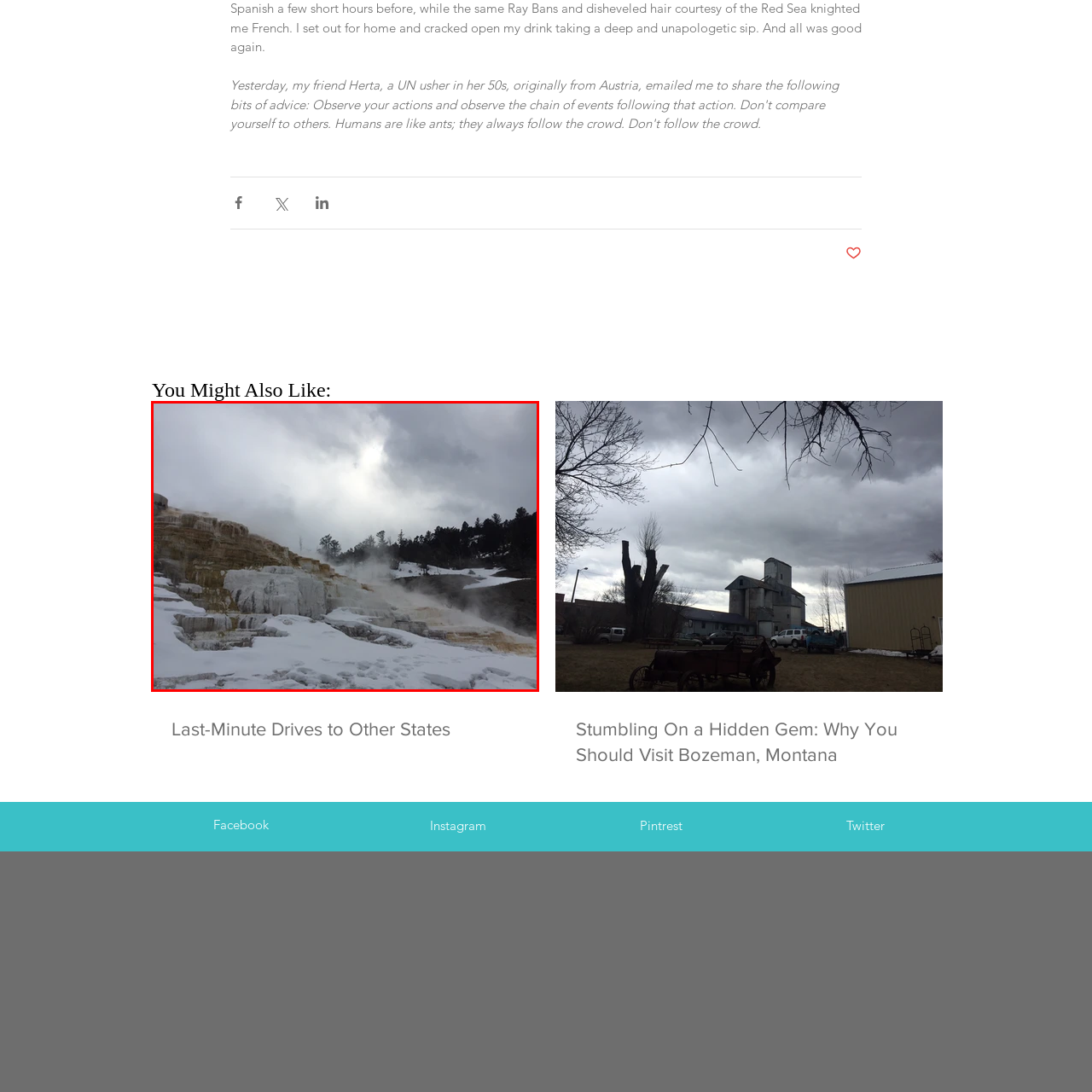What type of trees are in the background?
Observe the image inside the red bounding box and give a concise answer using a single word or phrase.

Evergreen trees